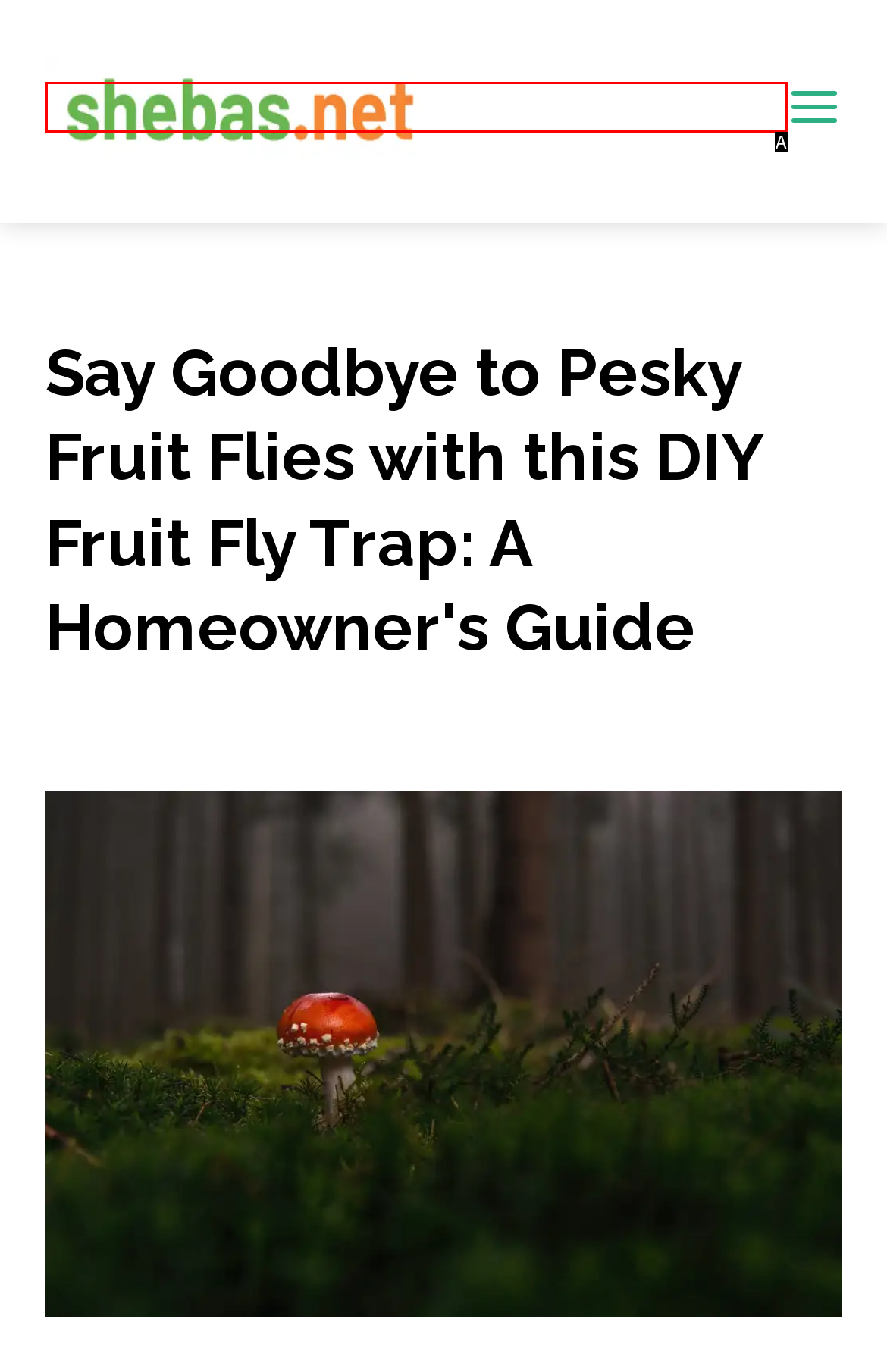Choose the HTML element that matches the description: alt="shebas.net"
Reply with the letter of the correct option from the given choices.

A